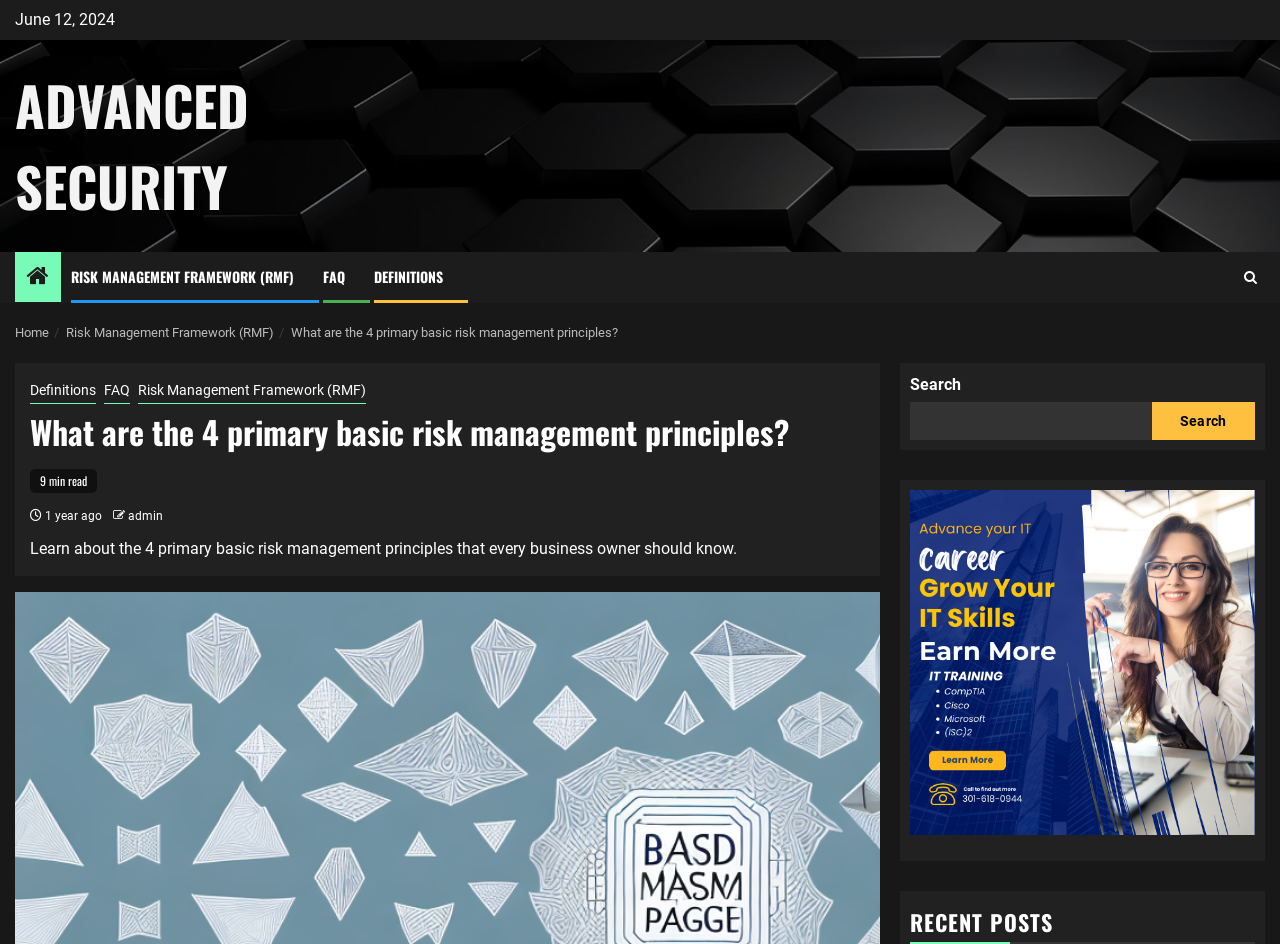Generate a comprehensive description of the webpage.

This webpage is about risk management principles, specifically the 4 primary basic risk management principles. At the top left, there is a date "June 12, 2024" and a link to "ADVANCED SECURITY" next to it. Below these elements, there are four links: "RISK MANAGEMENT FRAMEWORK (RMF)", "FAQ", "DEFINITIONS", and an icon. 

On the top right, there is a navigation section with breadcrumbs, consisting of three links: "Home", "Risk Management Framework (RMF)", and "What are the 4 primary basic risk management principles?". The last link has three sub-links: "Definitions", "FAQ", and "Risk Management Framework (RMF)".

Below the navigation section, there is a main heading "What are the 4 primary basic risk management principles?" with a subheading "9 min read" and a text "1 year ago" next to it. The author's name "admin" is also displayed. The main content of the webpage is a text that explains the 4 primary basic risk management principles, with a brief introduction "Learn about the 4 primary basic risk management principles that every business owner should know."

On the right side of the webpage, there is a search section with a search box and a search button. Below the search section, there is a figure with a link, and at the bottom, there is a heading "RECENT POSTS".